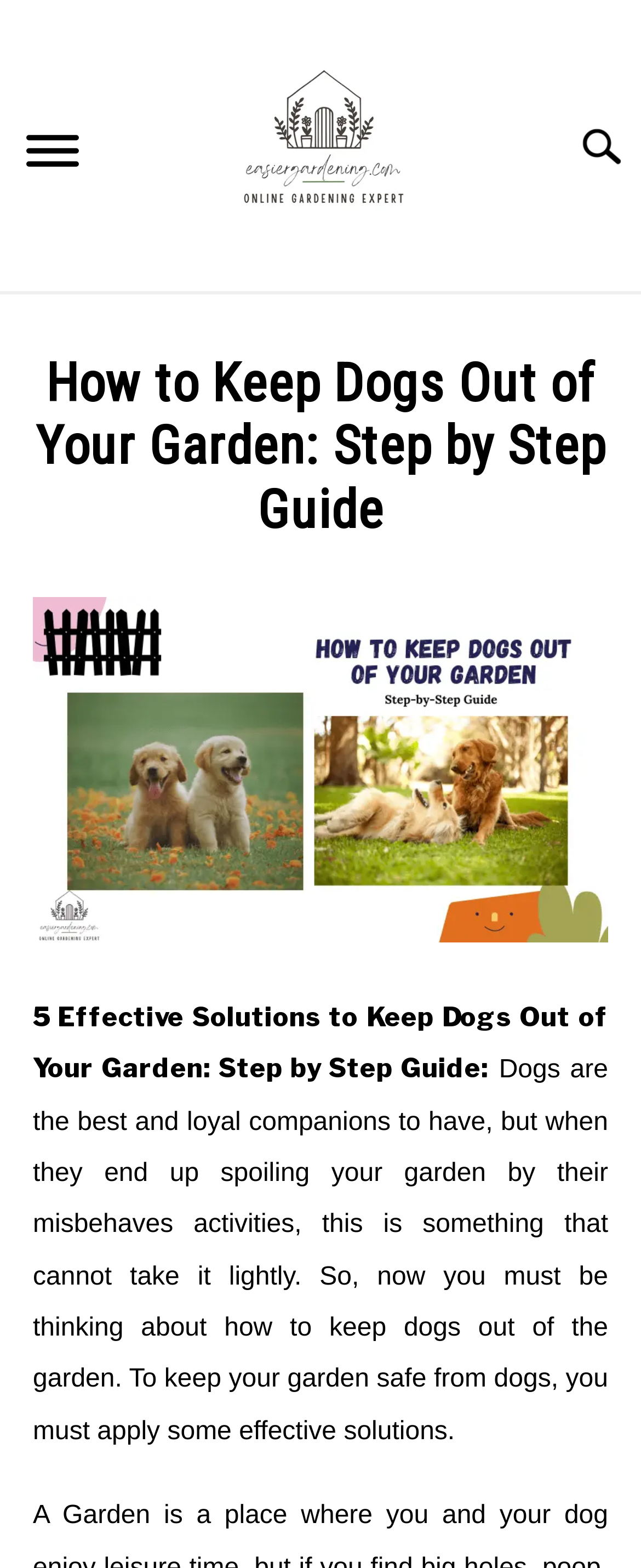How many menu items are there in the top navigation bar?
Could you please answer the question thoroughly and with as much detail as possible?

The top navigation bar has menu items such as 'HOME', 'HOW TO', 'PLANTS', 'GEAR REVIEWS', 'FACTS', and 'ABOUT US', which can be counted to get the total number of menu items.